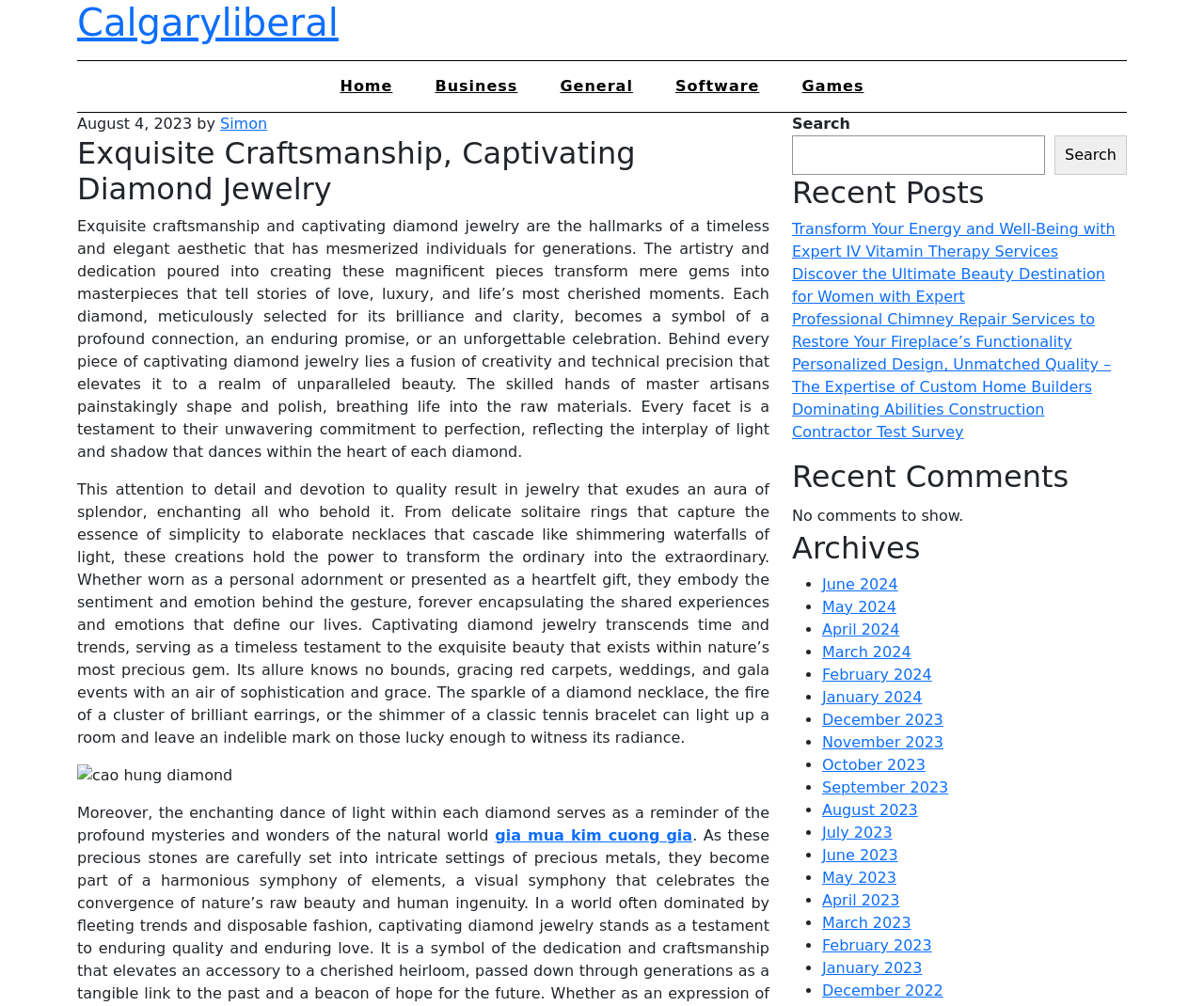Determine the bounding box coordinates of the UI element that matches the following description: "parent_node: Search name="s"". The coordinates should be four float numbers between 0 and 1 in the format [left, top, right, bottom].

[0.658, 0.135, 0.868, 0.174]